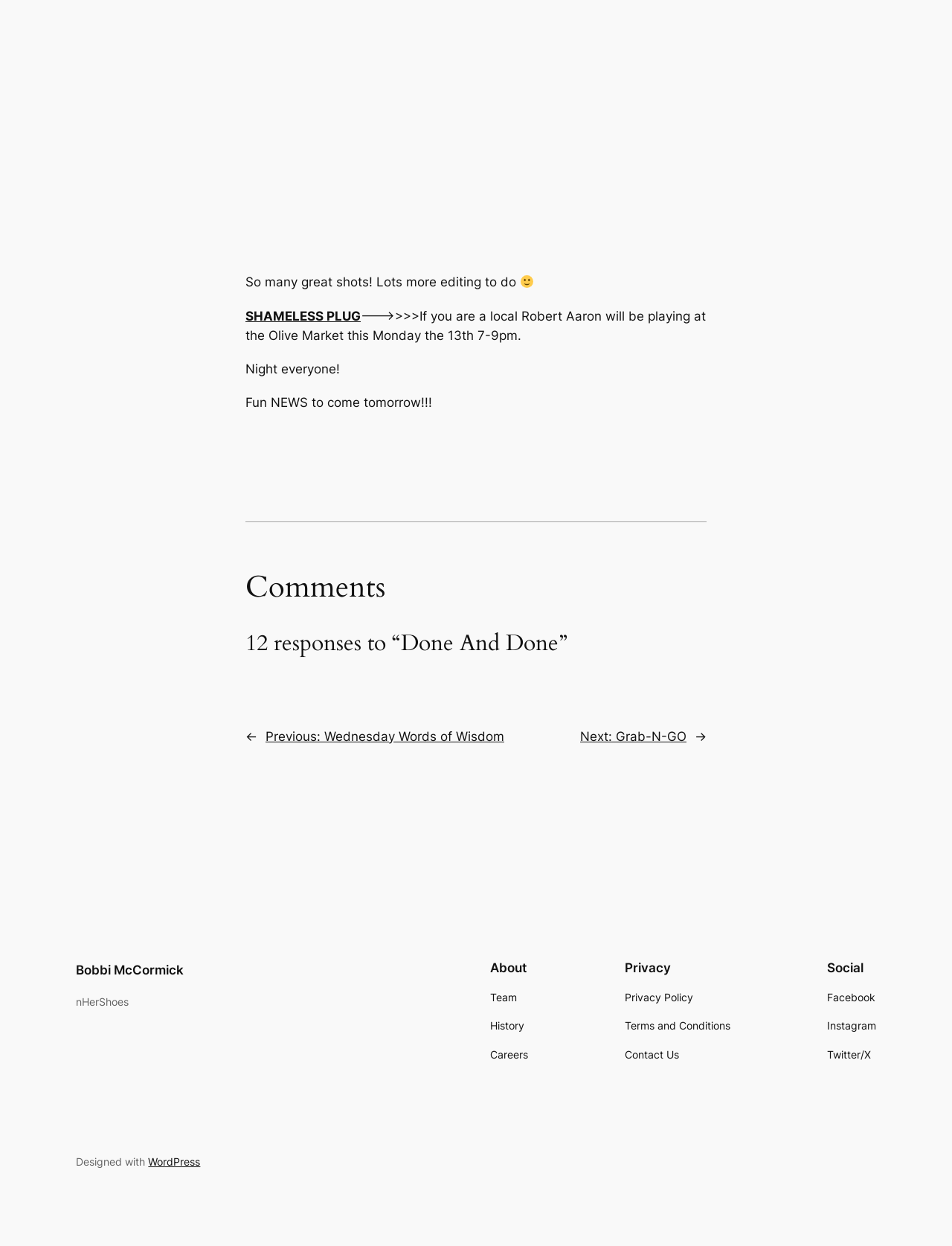Locate the bounding box coordinates of the element's region that should be clicked to carry out the following instruction: "Check the Privacy Policy". The coordinates need to be four float numbers between 0 and 1, i.e., [left, top, right, bottom].

[0.656, 0.794, 0.728, 0.807]